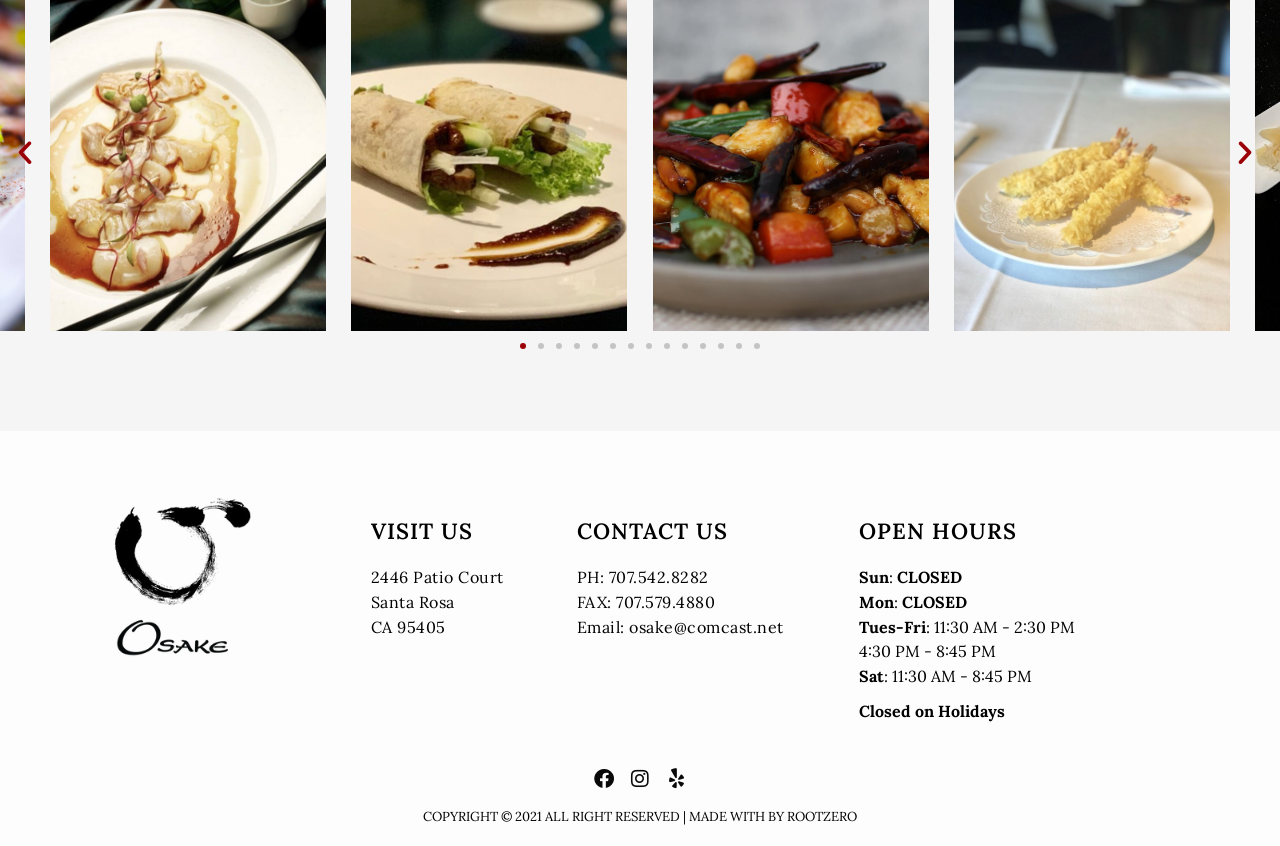Refer to the screenshot and answer the following question in detail:
How many slides are available?

I counted the number of 'Go to slide' buttons, which are 14, indicating that there are 14 slides available.